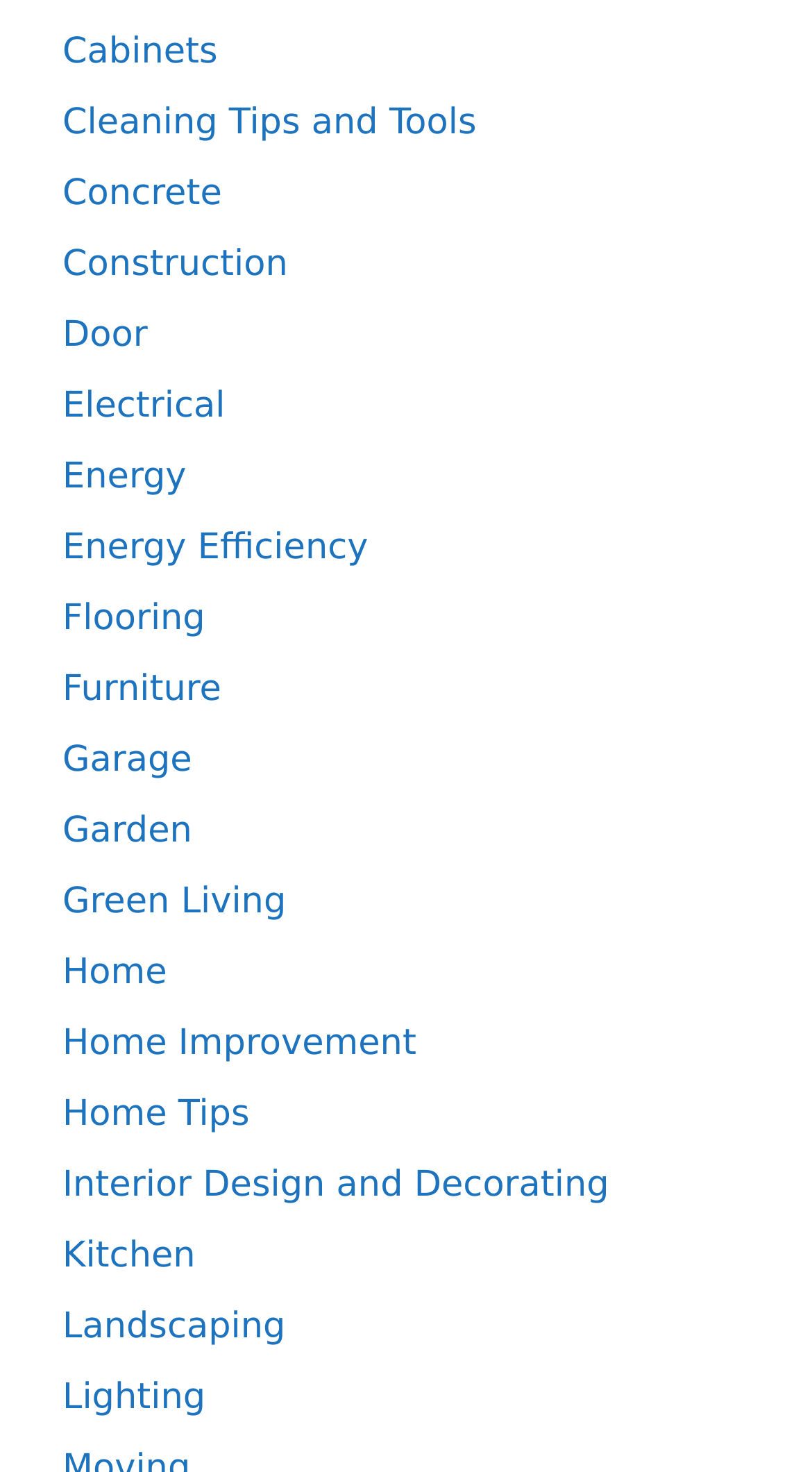Please find the bounding box coordinates of the clickable region needed to complete the following instruction: "Discover Green Living". The bounding box coordinates must consist of four float numbers between 0 and 1, i.e., [left, top, right, bottom].

[0.077, 0.599, 0.352, 0.627]